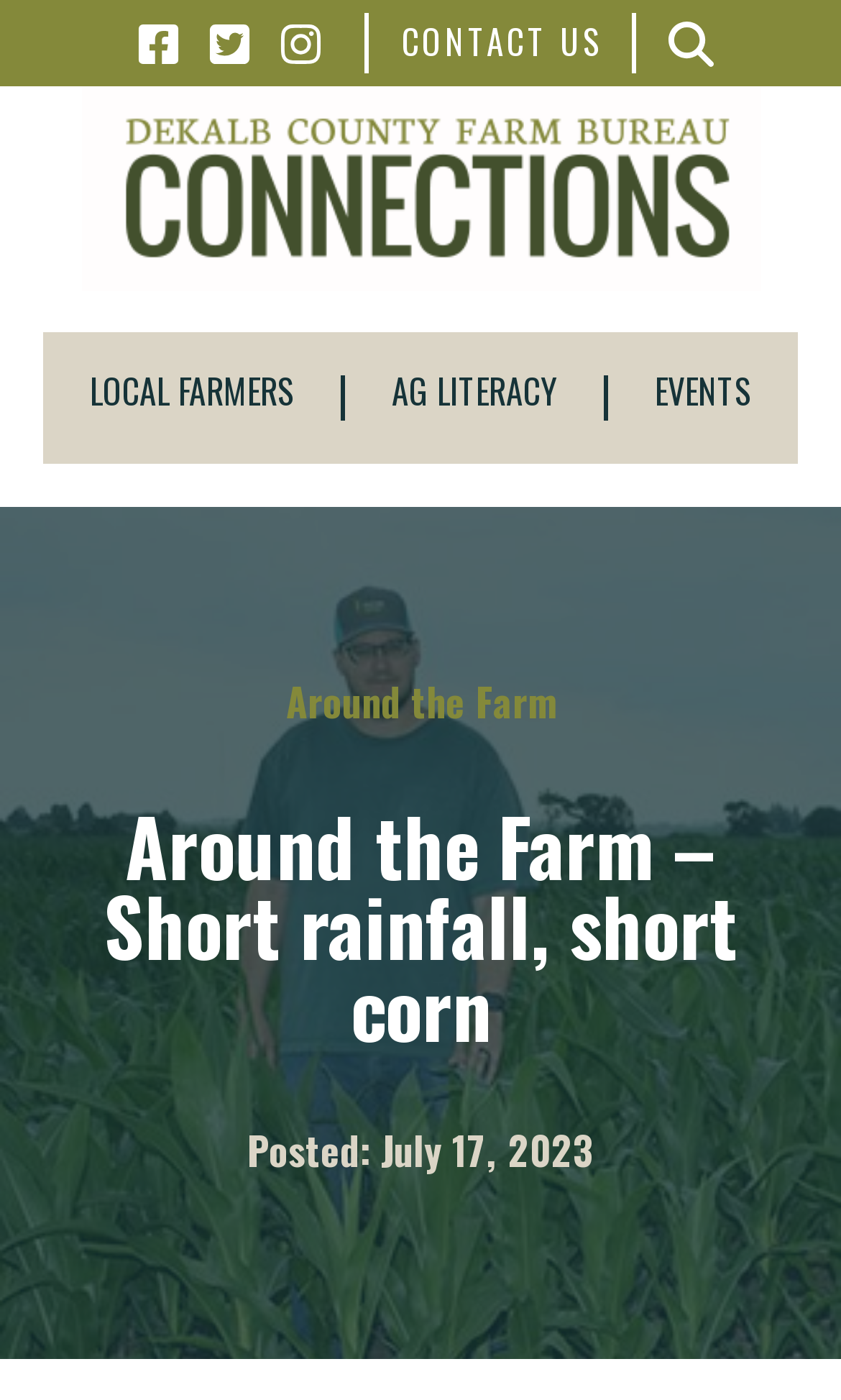Using the provided element description: "Local Farmers", identify the bounding box coordinates. The coordinates should be four floats between 0 and 1 in the order [left, top, right, bottom].

[0.051, 0.268, 0.41, 0.3]